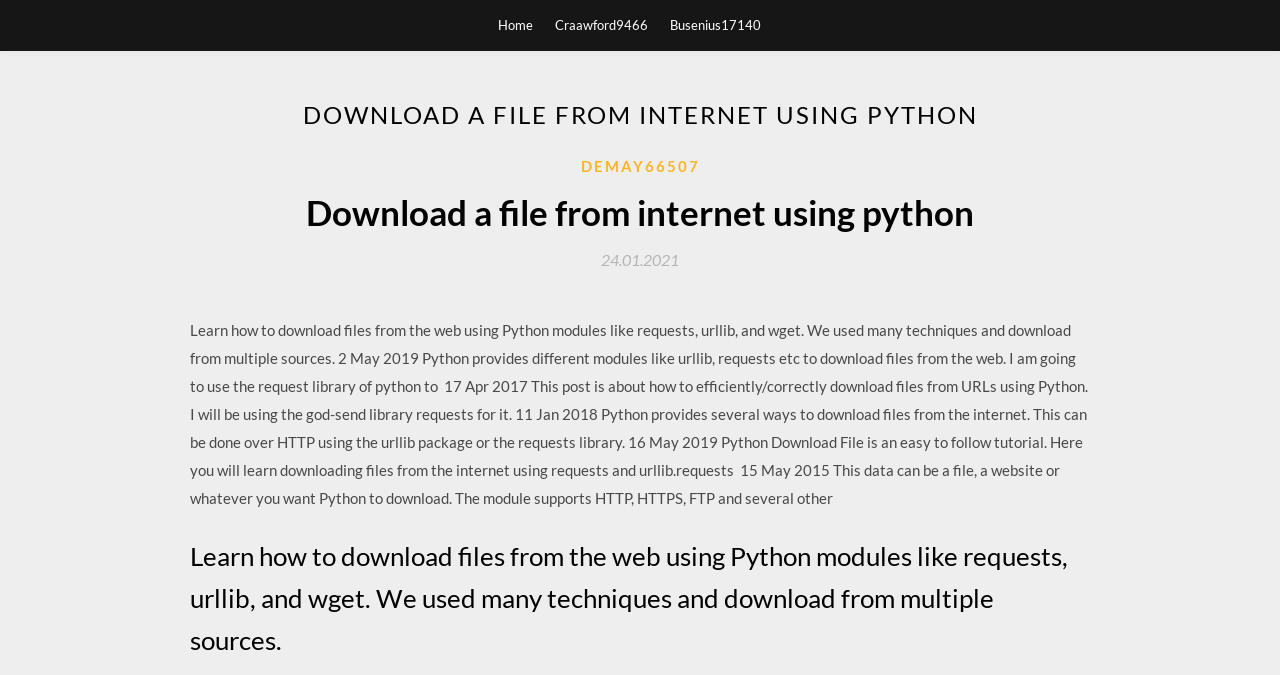Using the image as a reference, answer the following question in as much detail as possible:
How many Python modules are mentioned for downloading files?

In the StaticText element, I found mentions of three Python modules that can be used to download files: requests, urllib, and wget. These modules are mentioned as alternatives for downloading files from the web.